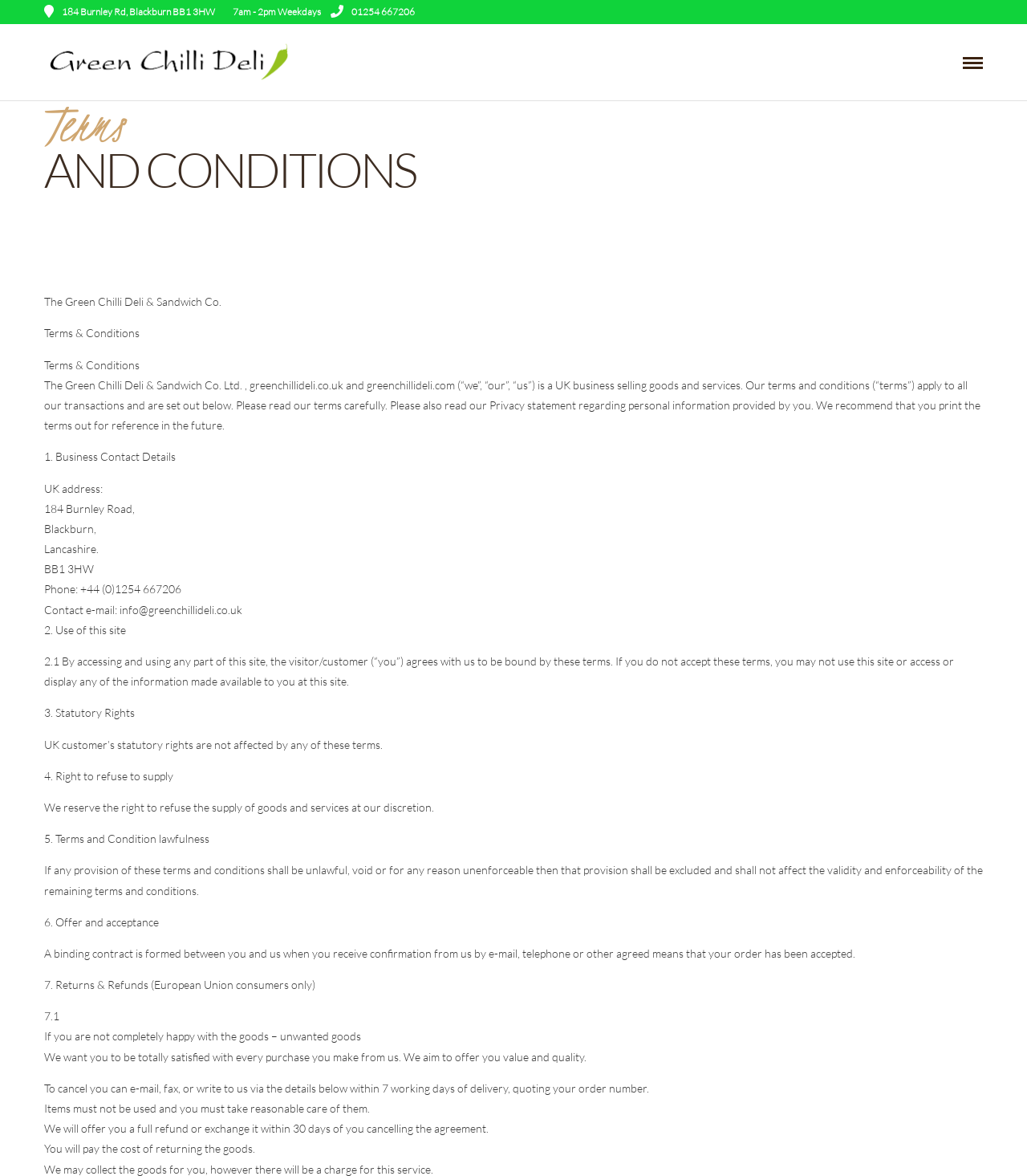Generate a thorough description of the webpage.

The webpage is about the Terms and Conditions of Green Chilli Deli, a UK-based business selling goods and services. At the top left corner, there is a link with a Facebook icon, and next to it, the business's address and operating hours are displayed. On the top right corner, there is another link with a Twitter icon.

Below the address and operating hours, there is a table with a link to the Green Chilli Deli website, accompanied by the company's logo. On the opposite side, there is another table with a link, but its purpose is unclear.

The main content of the webpage is divided into sections, each with a heading. The first section is an introduction to the Terms and Conditions, followed by sections on Business Contact Details, Use of this site, Statutory Rights, Right to refuse to supply, Terms and Condition lawfulness, Offer and acceptance, and Returns & Refunds (European Union consumers only).

In the Business Contact Details section, the business's UK address, phone number, and contact email are provided. The Use of this site section explains that by accessing the site, the visitor agrees to be bound by the Terms and Conditions. The Statutory Rights section assures that UK customers' statutory rights are not affected by these terms.

The Right to refuse to supply section states that the business reserves the right to refuse the supply of goods and services at its discretion. The Terms and Condition lawfulness section explains that if any provision of these terms and conditions is unlawful, void, or unenforceable, it will be excluded and not affect the validity of the remaining terms and conditions.

The Offer and acceptance section describes how a binding contract is formed between the customer and the business when the order is accepted. The Returns & Refunds section, applicable only to European Union consumers, explains the process of returning unwanted goods and obtaining a refund or exchange within 30 days of cancellation.